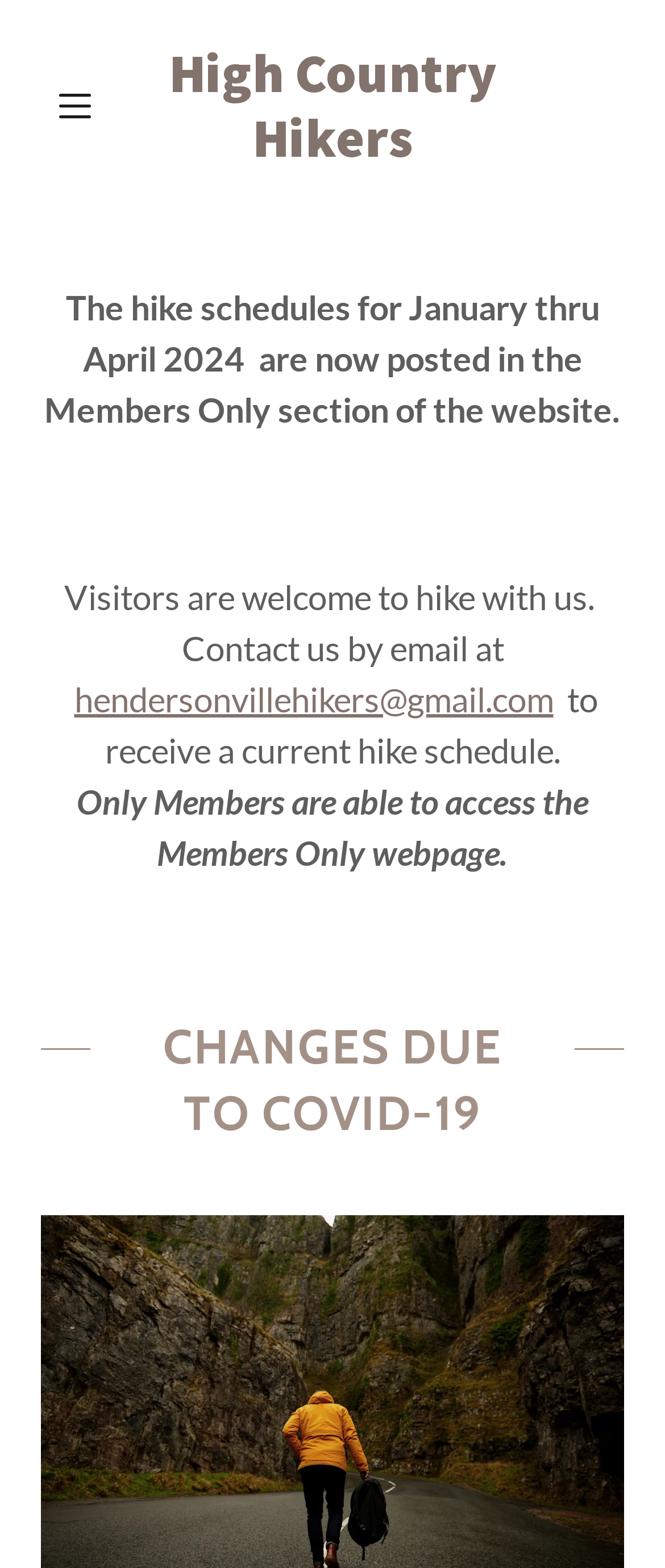Please give a one-word or short phrase response to the following question: 
What is the name of the hiking group?

High Country Hikers